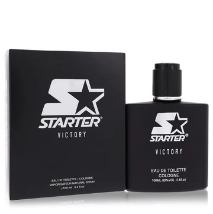Offer a detailed narrative of what is shown in the image.

The image features the "Starter Victory" Eau de Toilette, elegantly presented in a sleek black bottle. The design is minimalistic, showcasing the bold branding of "STARTER" alongside the word "VICTORY" prominently displayed. The black box packaging enhances the product's modern aesthetic, appealing to a contemporary audience. This fragrance is designed for those looking to make a statement, embodying themes of strength and achievement. The bottle is part of a 100ml supply, offering a generous amount of this captivating scent. It's ideal for daily wear or special occasions, radiating confidence and allure.